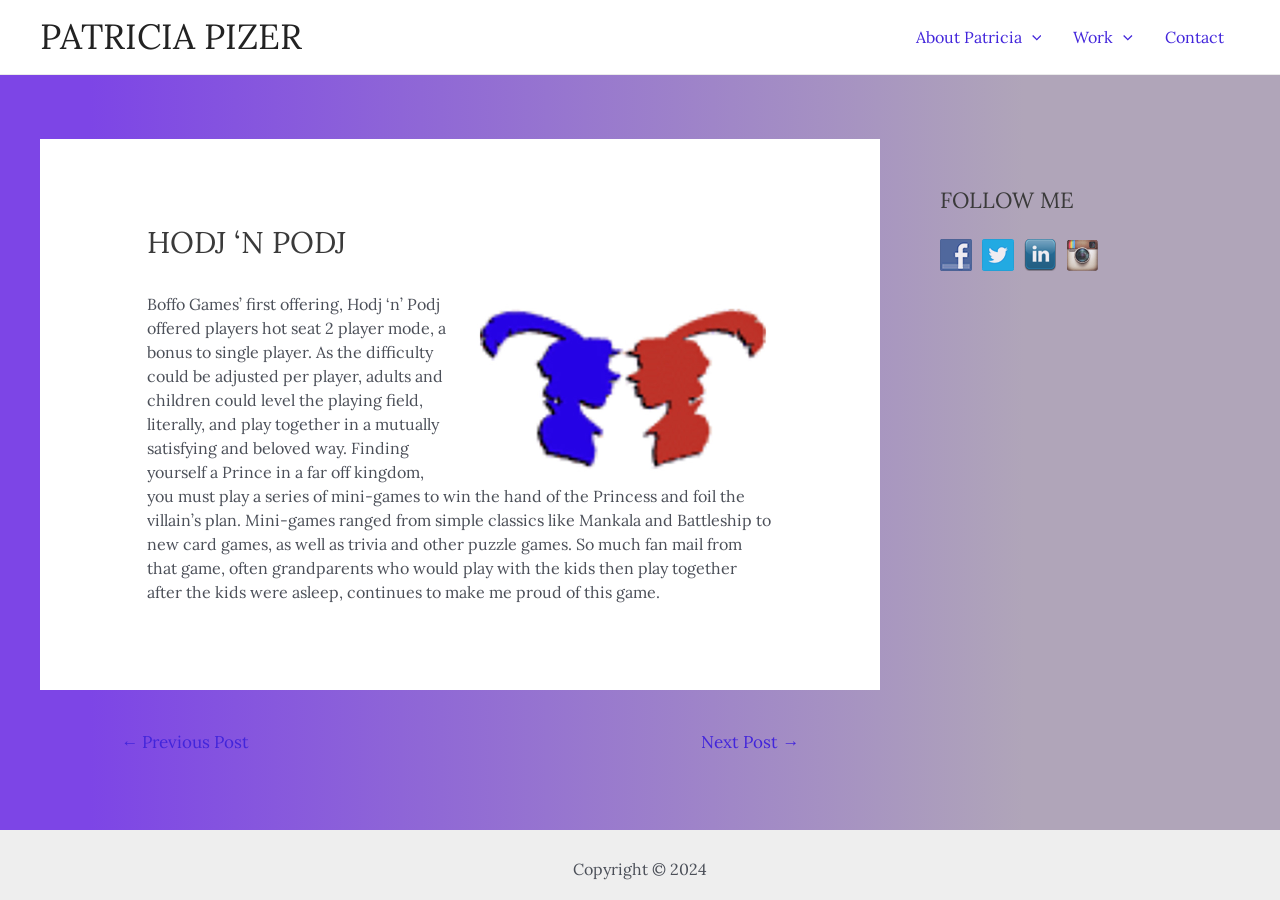Determine the bounding box coordinates in the format (top-left x, top-left y, bottom-right x, bottom-right y). Ensure all values are floating point numbers between 0 and 1. Identify the bounding box of the UI element described by: Work

[0.826, 0.002, 0.898, 0.08]